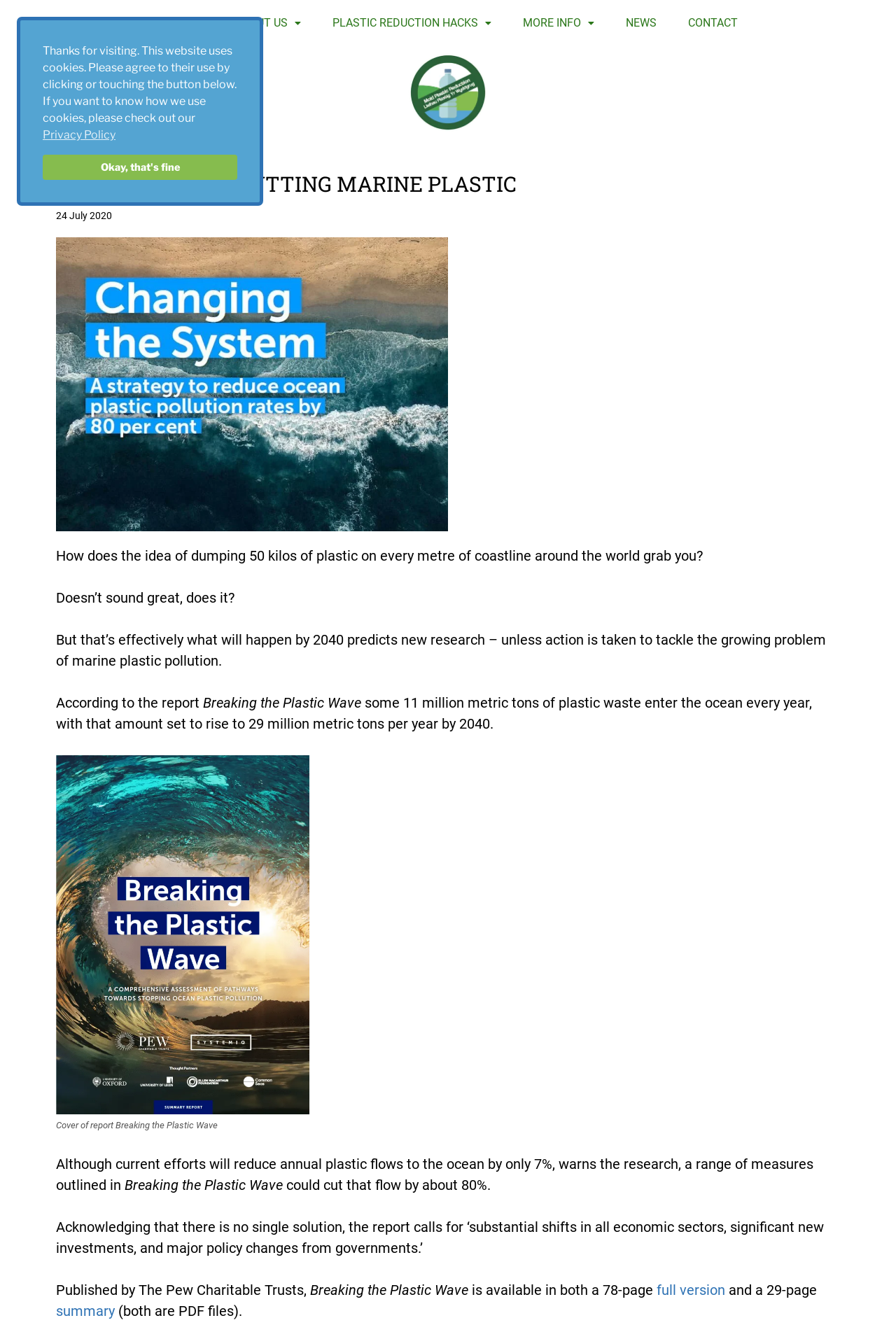Provide a one-word or brief phrase answer to the question:
What is the predicted amount of plastic waste entering the ocean by 2040?

29 million metric tons